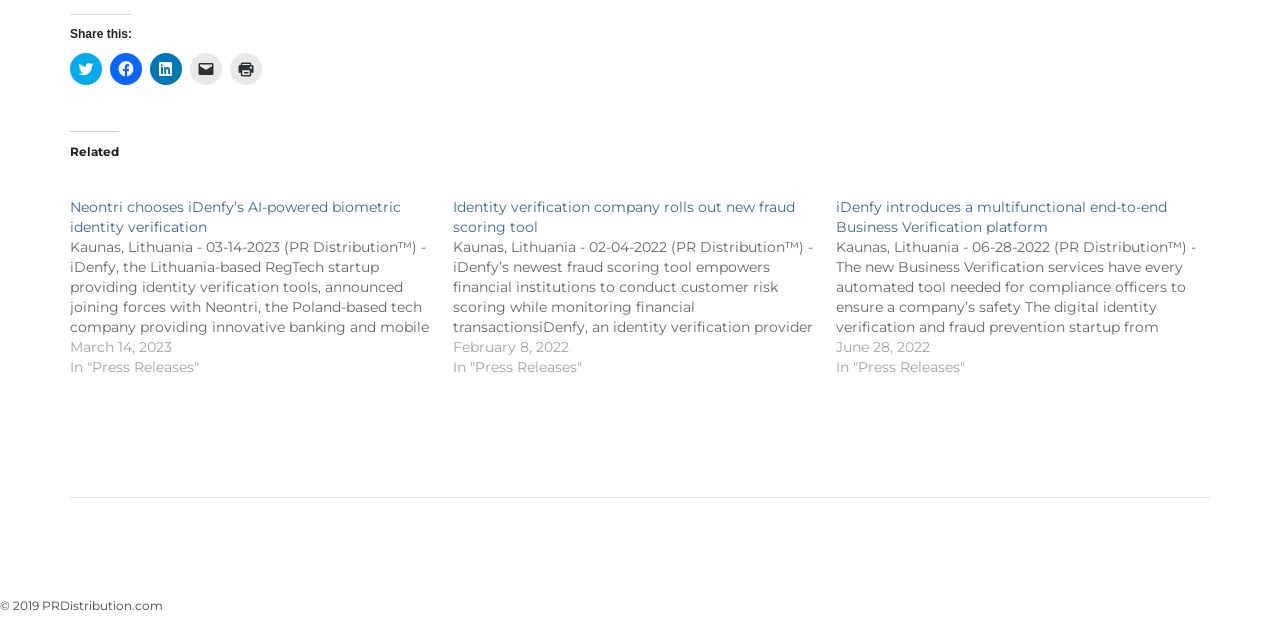What is the purpose of the links at the top?
Your answer should be a single word or phrase derived from the screenshot.

Share on social media